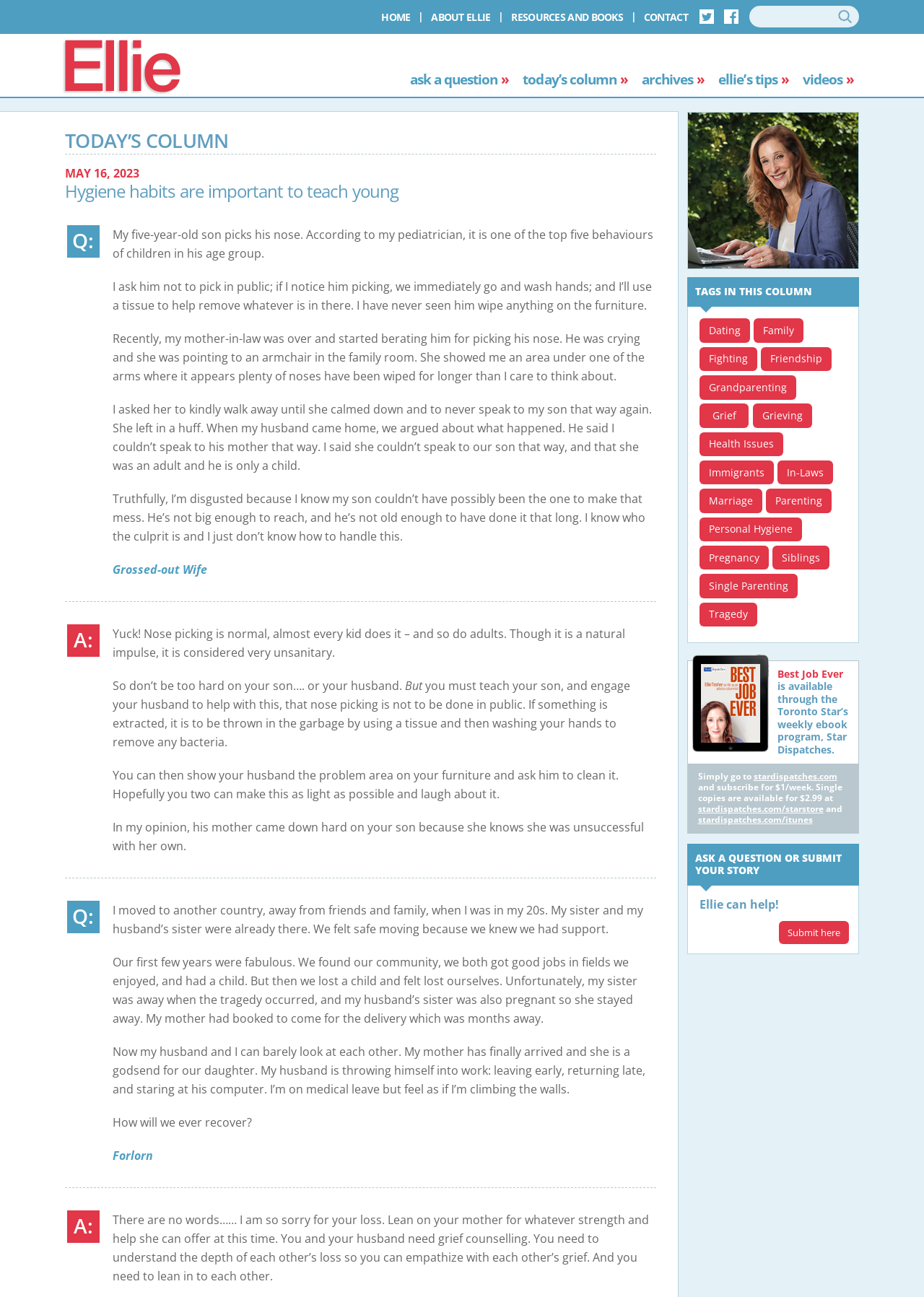How can one subscribe to the weekly ebook program?
Use the information from the screenshot to give a comprehensive response to the question.

The subscription information can be found in the paragraph that starts with 'Ellie Tesher Best Job Ever is available through the Toronto Star’s weekly ebook program, Star Dispatches.' It mentions that one can subscribe by going to stardispatches.com.